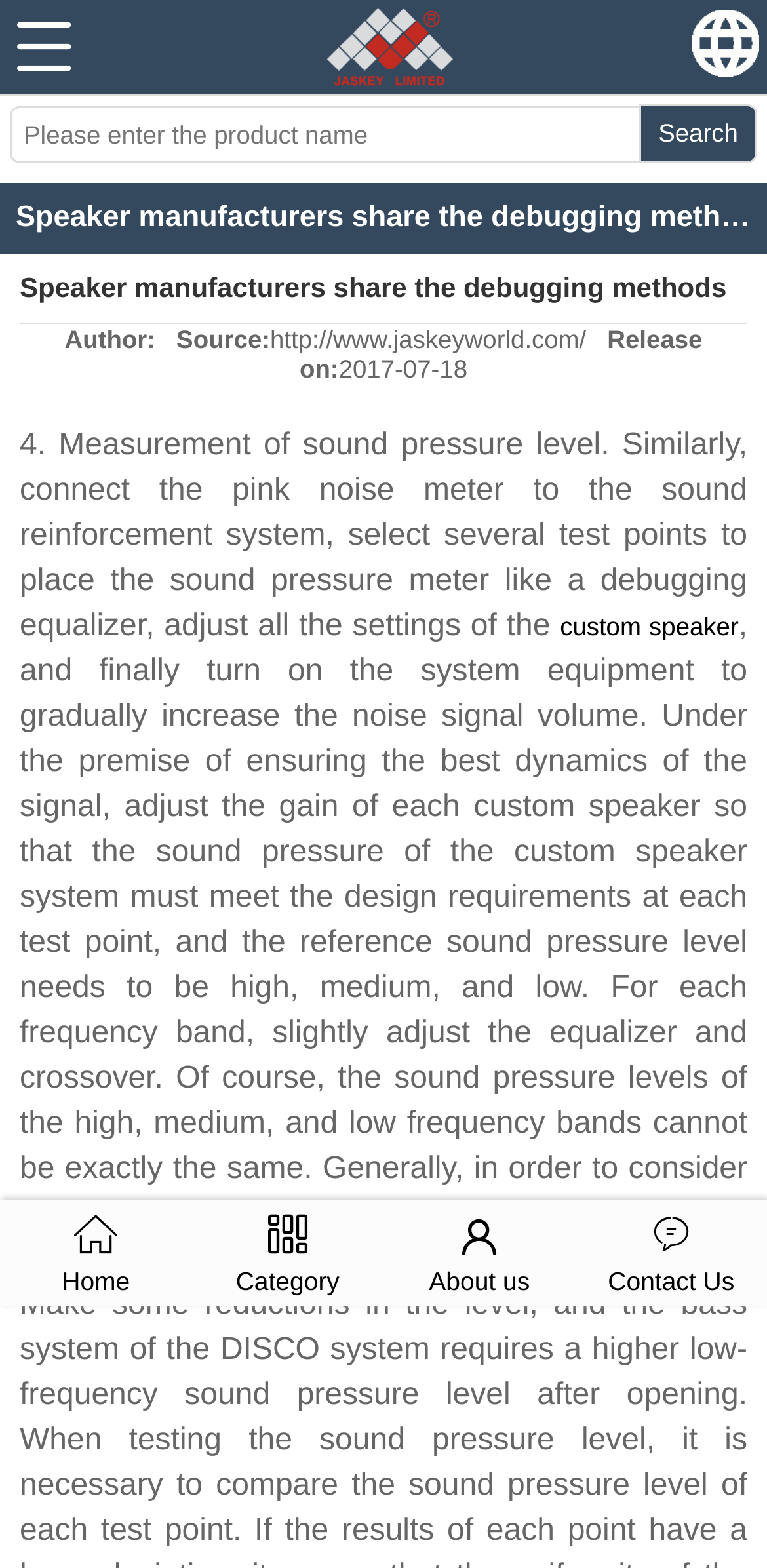What is the release date of the article?
Refer to the screenshot and answer in one word or phrase.

2017-07-18